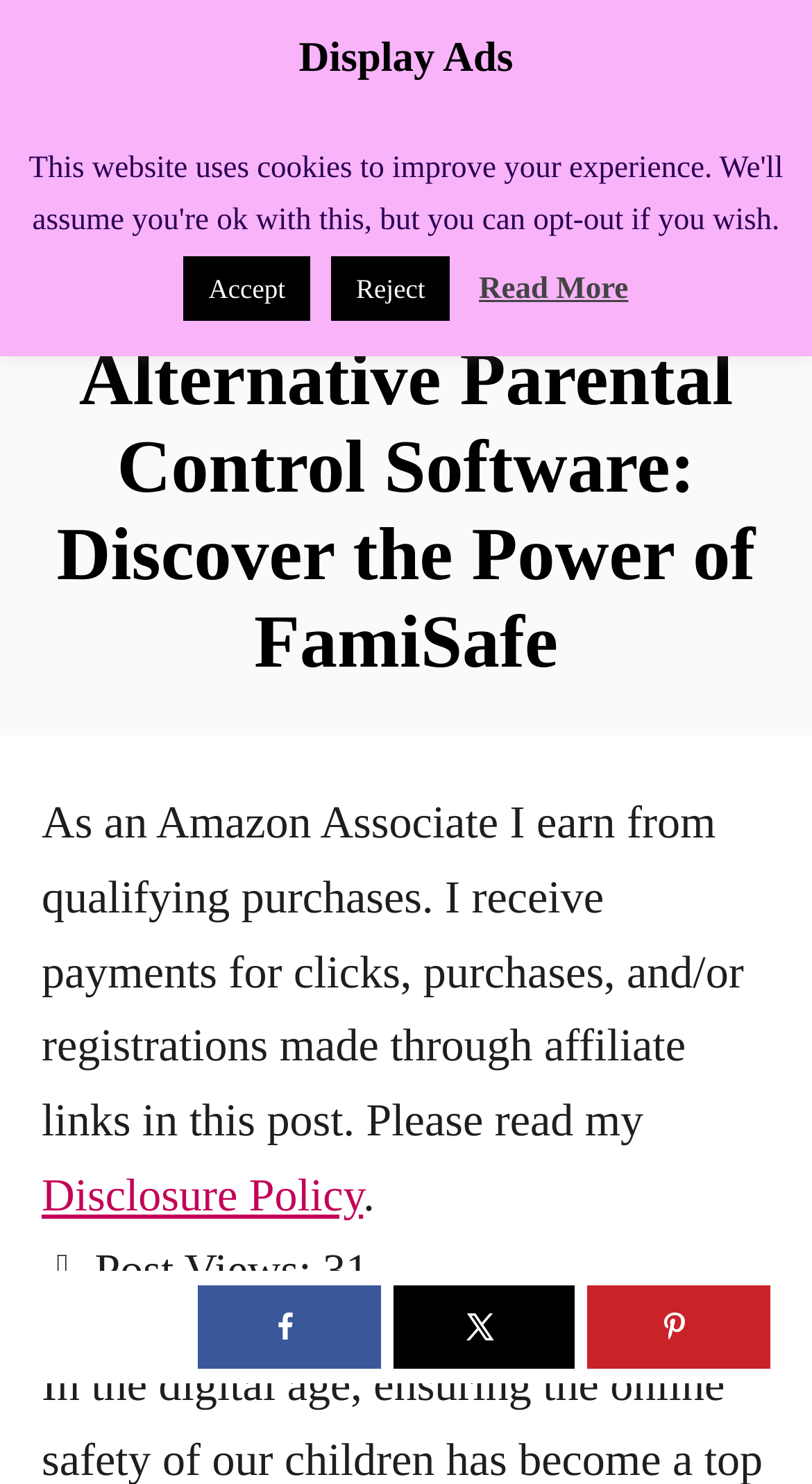Find the bounding box coordinates for the HTML element described in this sentence: "Read More". Provide the coordinates as four float numbers between 0 and 1, in the format [left, top, right, bottom].

[0.59, 0.179, 0.774, 0.213]